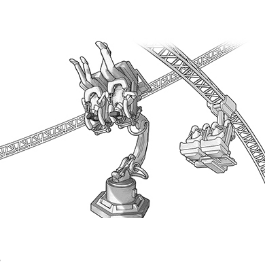Utilize the information from the image to answer the question in detail:
What is the primary focus of this system?

The caption highlights the integration of technological solutions in enhancing rider safety and comfort, making it an essential component of modern amusement park engineering. This suggests that the primary focus of this system is to ensure the safety and comfort of riders.